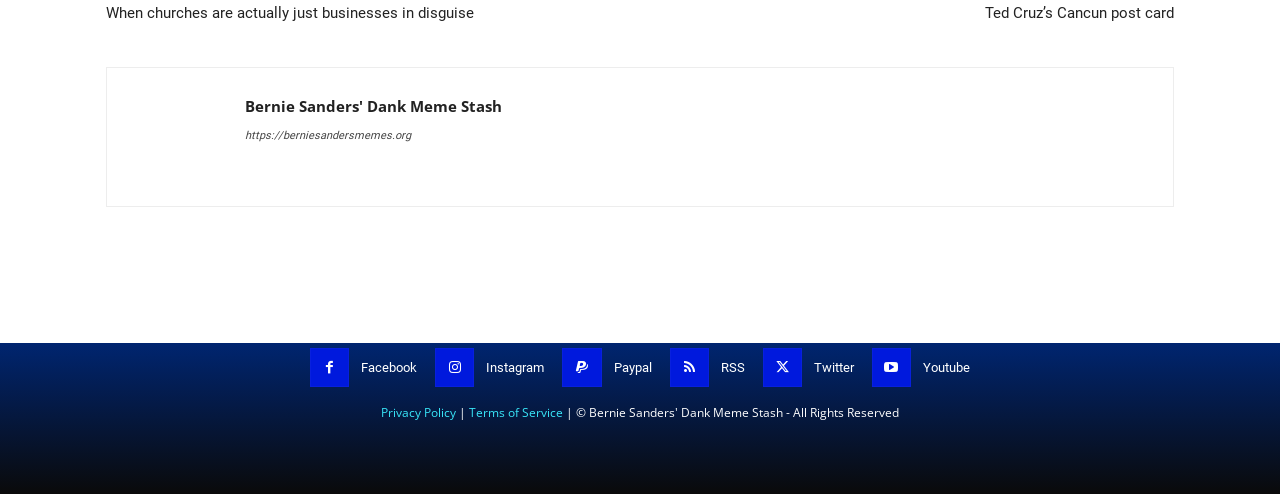Provide the bounding box coordinates of the UI element that matches the description: "Terms of Service".

[0.366, 0.818, 0.44, 0.853]